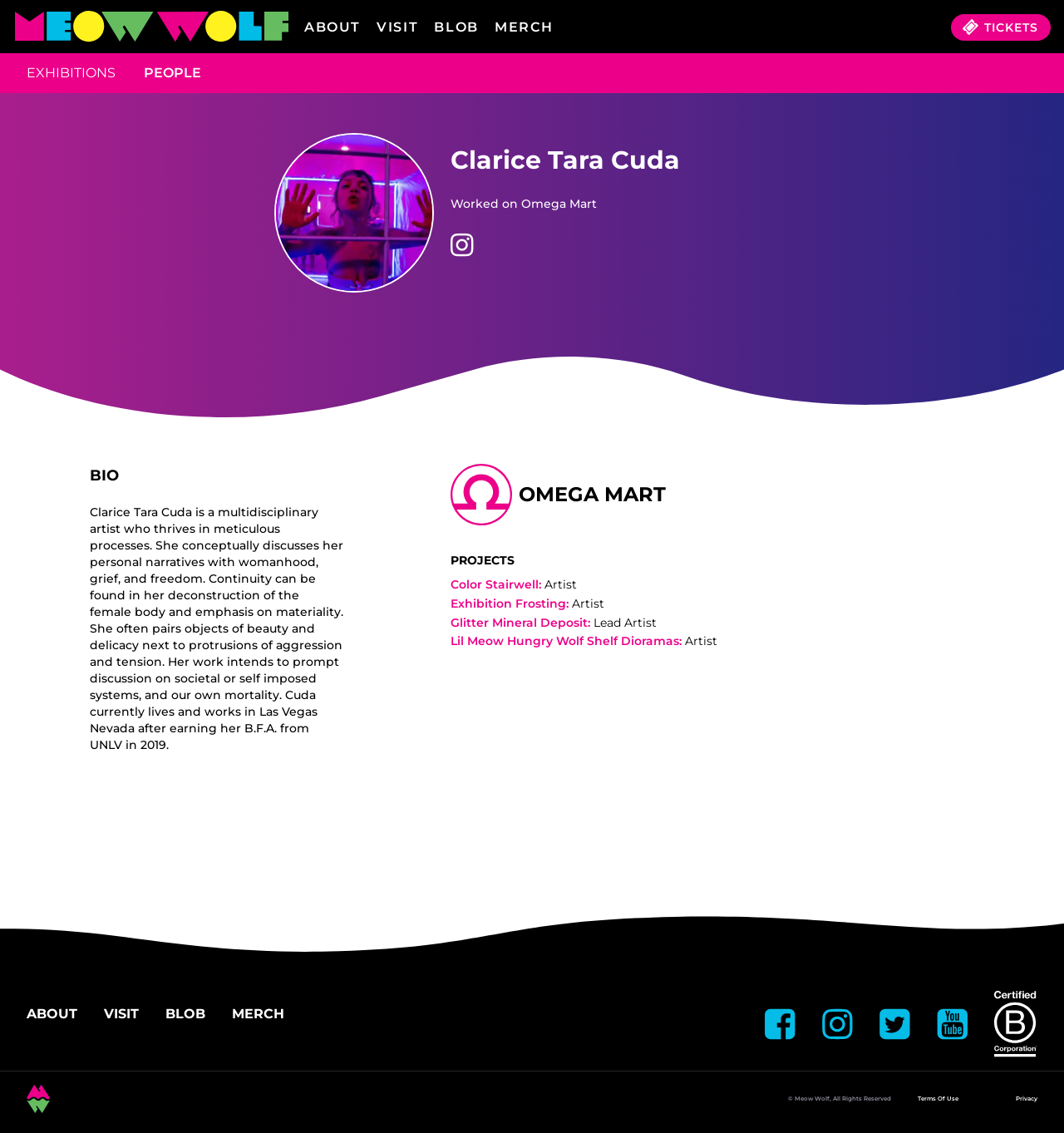Determine the bounding box coordinates of the section I need to click to execute the following instruction: "Visit TICKETS page". Provide the coordinates as four float numbers between 0 and 1, i.e., [left, top, right, bottom].

[0.894, 0.012, 0.988, 0.036]